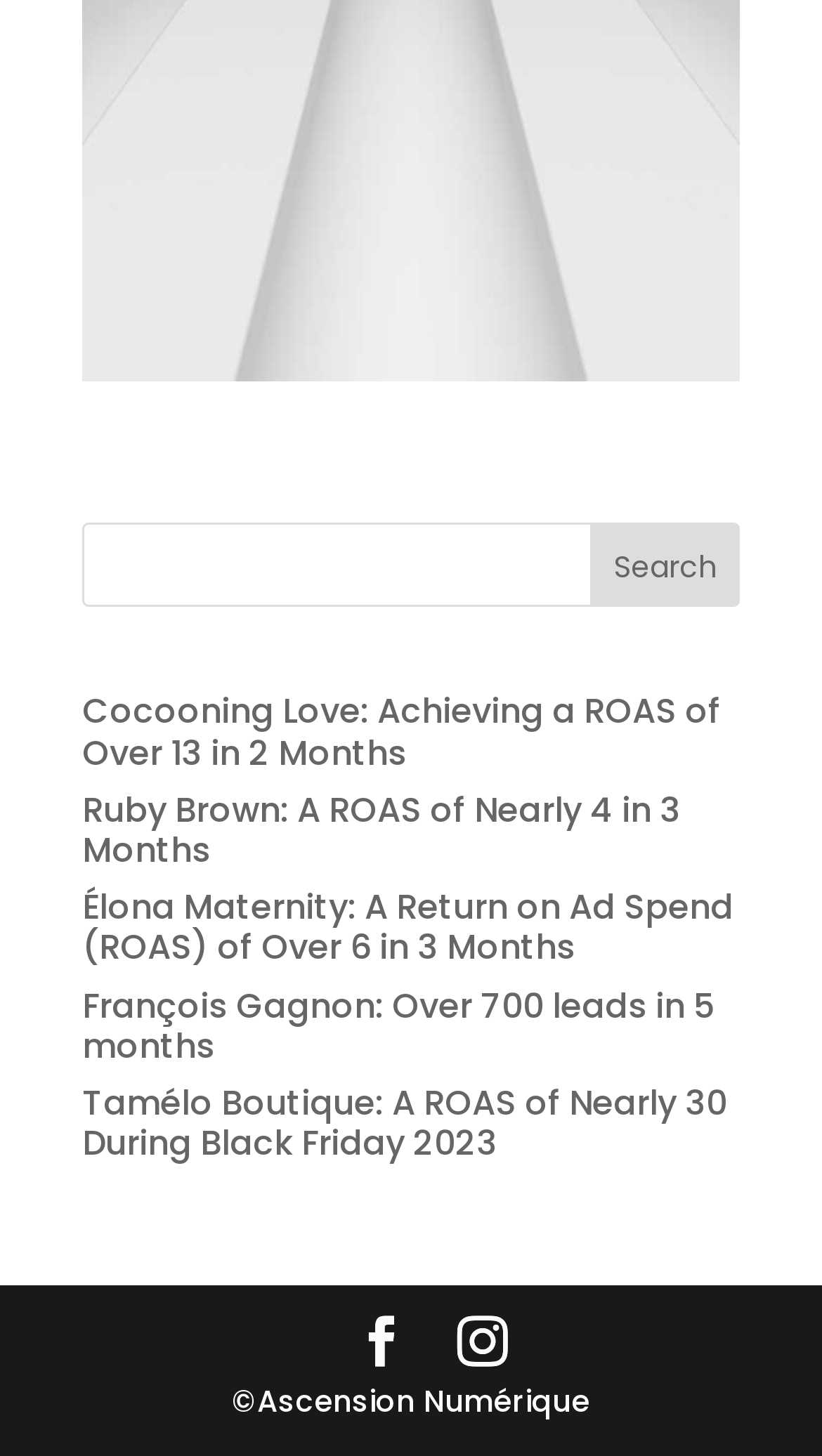How many months are mentioned in the main content area?
Provide a one-word or short-phrase answer based on the image.

5